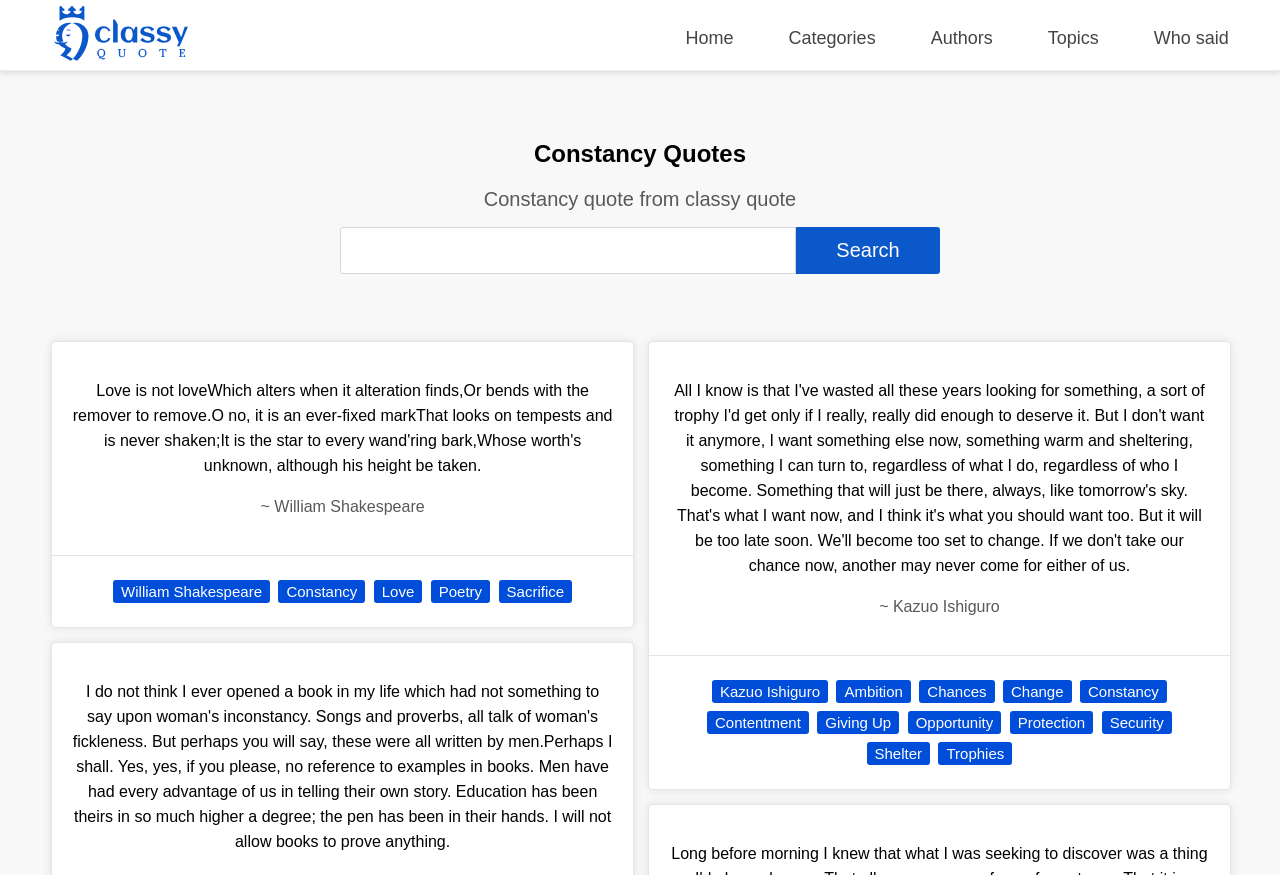Please find the bounding box coordinates of the element that must be clicked to perform the given instruction: "Search for a quote". The coordinates should be four float numbers from 0 to 1, i.e., [left, top, right, bottom].

[0.622, 0.26, 0.734, 0.313]